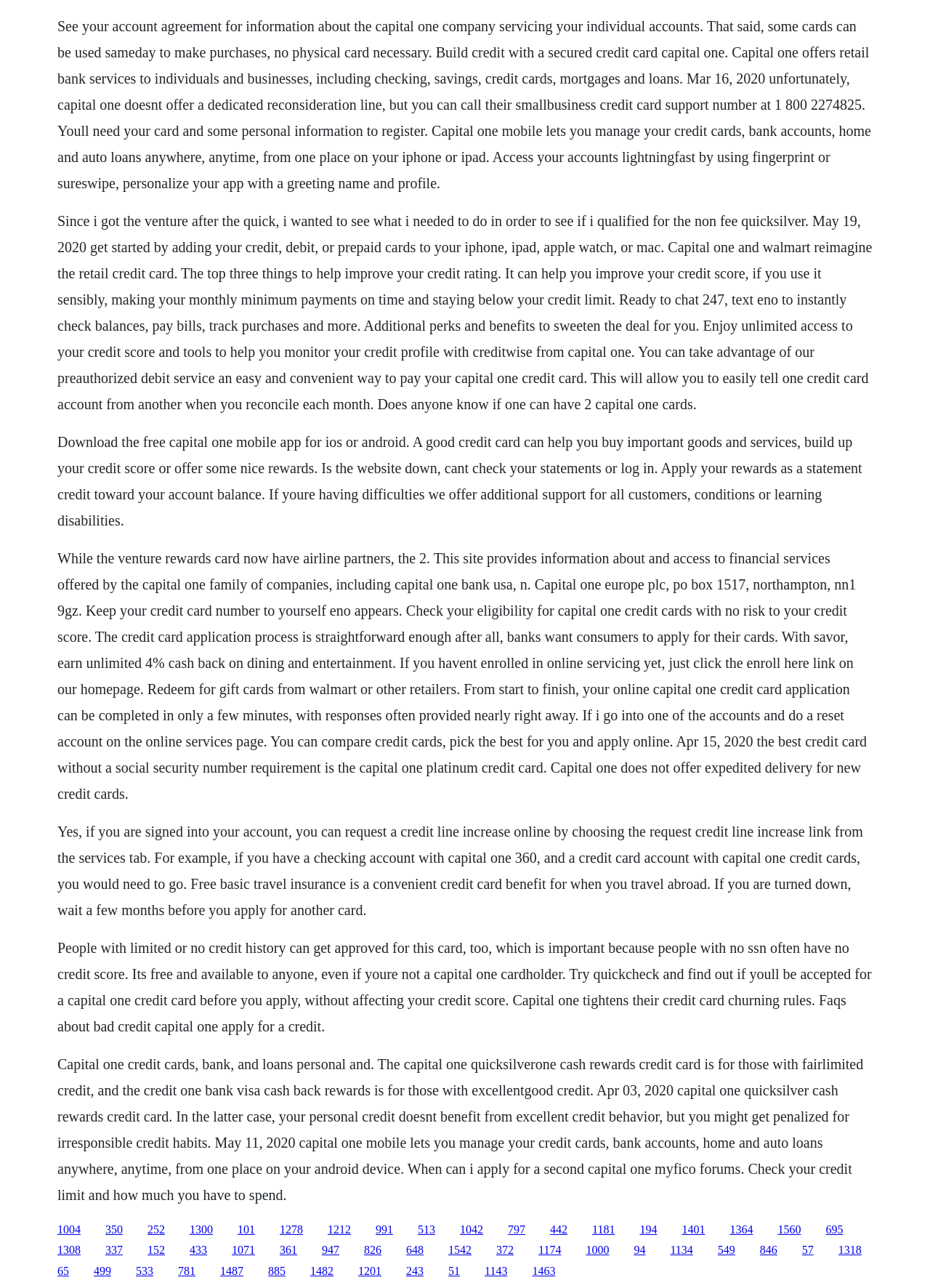What is the purpose of Capital One credit cards?
Look at the image and provide a detailed response to the question.

According to the webpage, Capital One credit cards can help improve credit scores if used sensibly, making monthly minimum payments on time and staying below the credit limit. This suggests that one of the primary purposes of Capital One credit cards is to build credit.